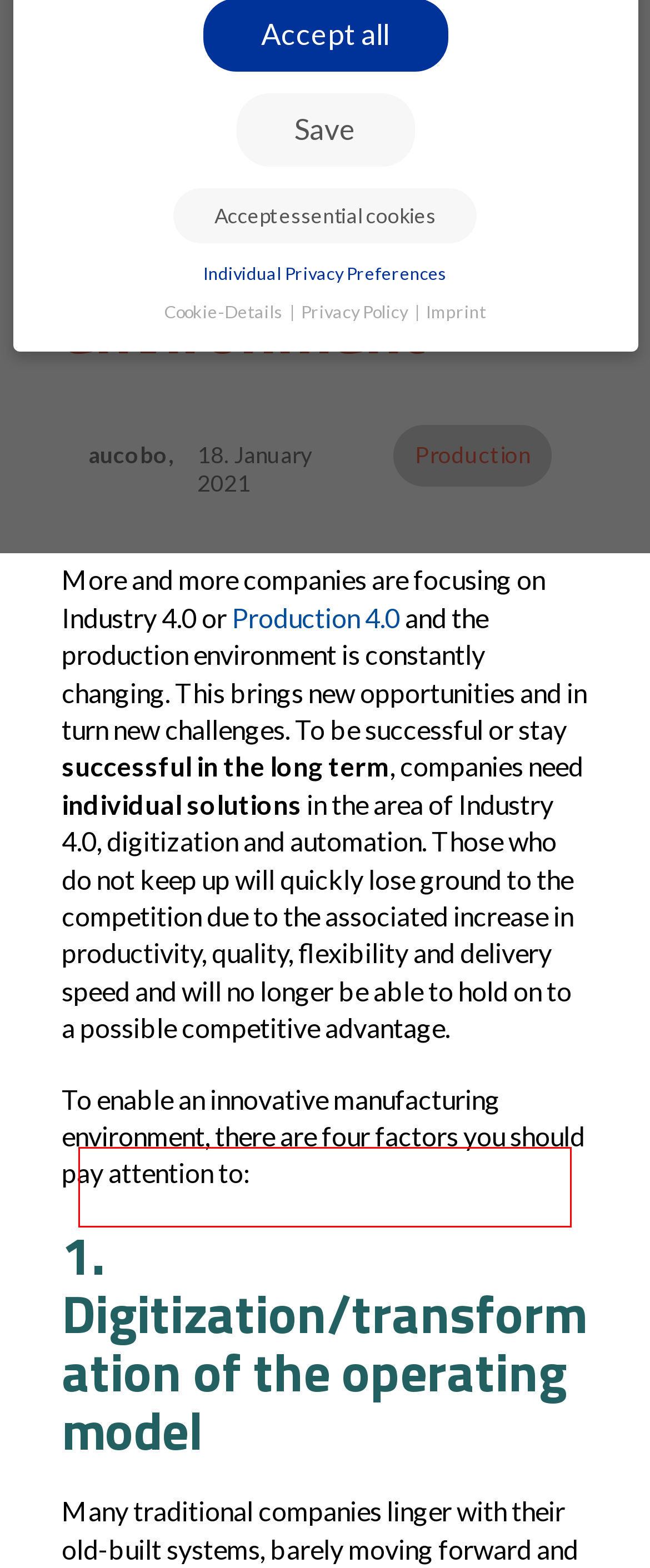Please perform OCR on the text content within the red bounding box that is highlighted in the provided webpage screenshot.

Marketing cookies are used by third-party advertisers or publishers to display personalized ads. They do this by tracking visitors across websites.